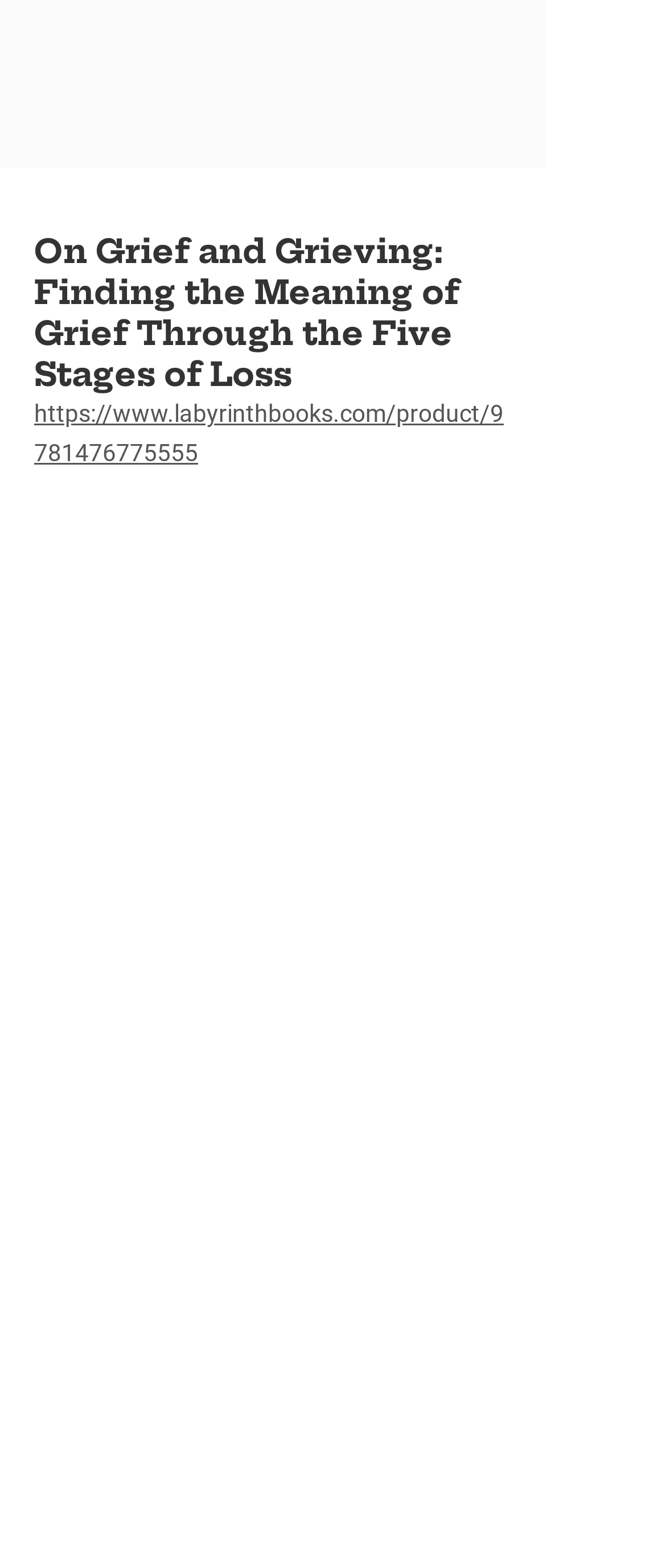Please identify the coordinates of the bounding box for the clickable region that will accomplish this instruction: "Visit the book page".

[0.051, 0.255, 0.756, 0.297]